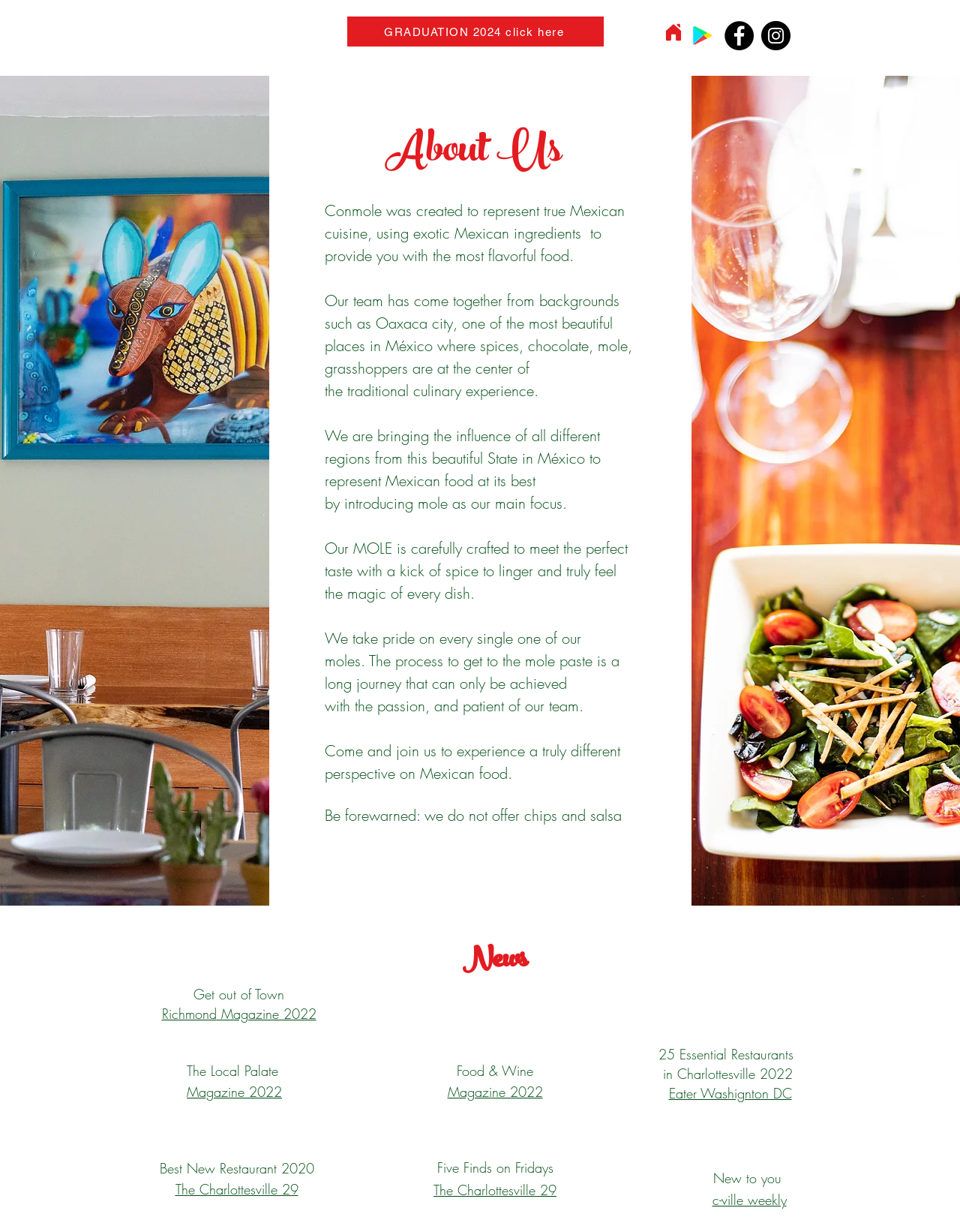What is the name of the city mentioned in the text?
Refer to the image and provide a concise answer in one word or phrase.

Oaxaca city